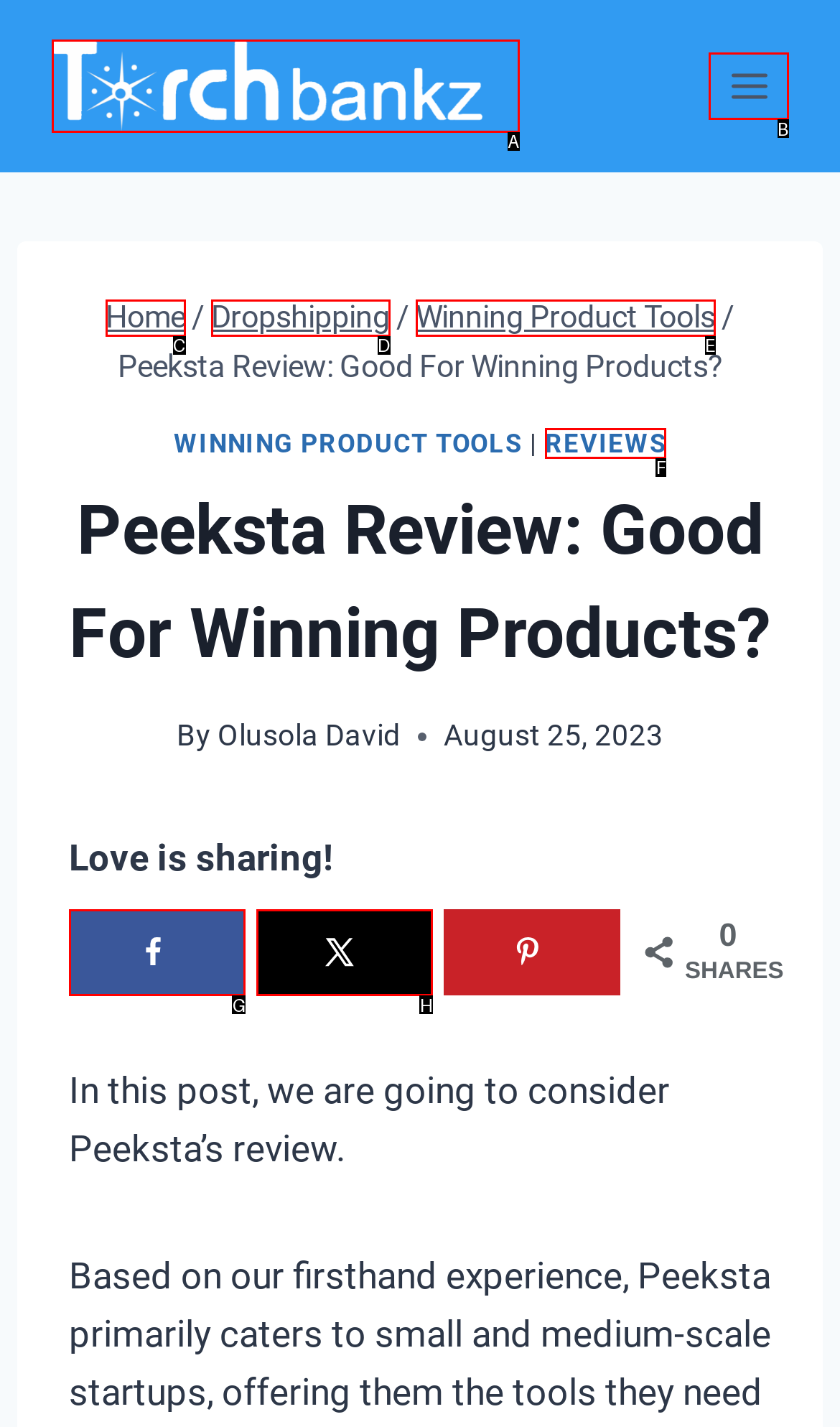Match the HTML element to the description: alt="torchbankz logo". Respond with the letter of the correct option directly.

A